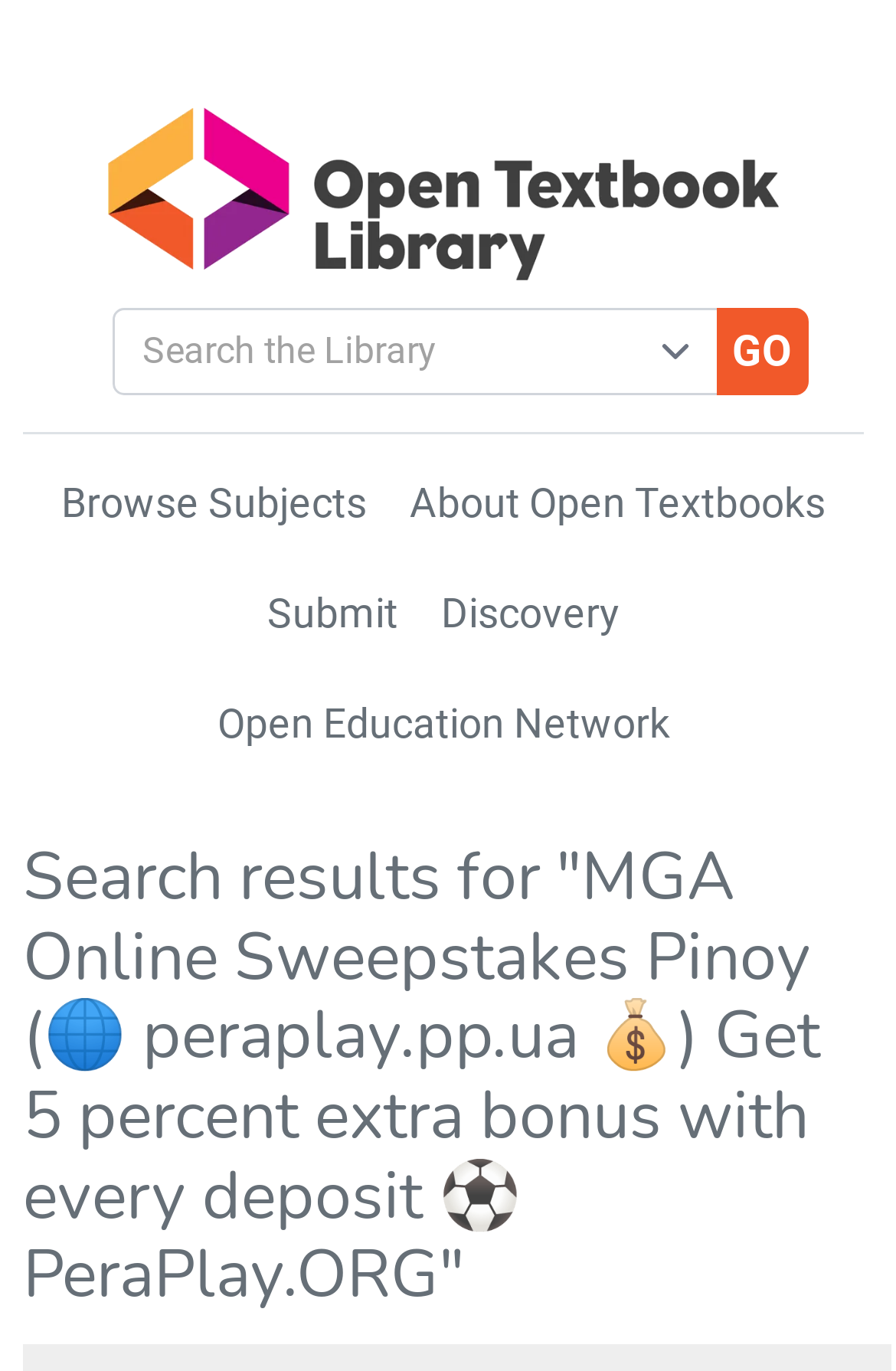Give a detailed explanation of the elements present on the webpage.

The webpage is a search results page from the Open Textbook Library, with a focus on the search query "MGA Online Sweepstakes Pinoy (peraplay.pp.ua) Get 5 percent extra bonus with every deposit PeraPlay.ORG". 

At the top left, there is a link to the "Library Home" with an accompanying image. Next to it, there is a search bar with a "Search" label and a combobox that allows users to input their search queries. The search bar also has a "Go" button on the right side with the text "GO". 

Below the search bar, there are several links to different sections of the library, including "Browse Subjects", "About Open Textbooks", "Submit", "Discovery", and "Open Education Network". 

The main content of the page is the search results, which are headed by a title that repeats the search query. The search results are not explicitly described in the accessibility tree, but they likely occupy the majority of the page's content area.